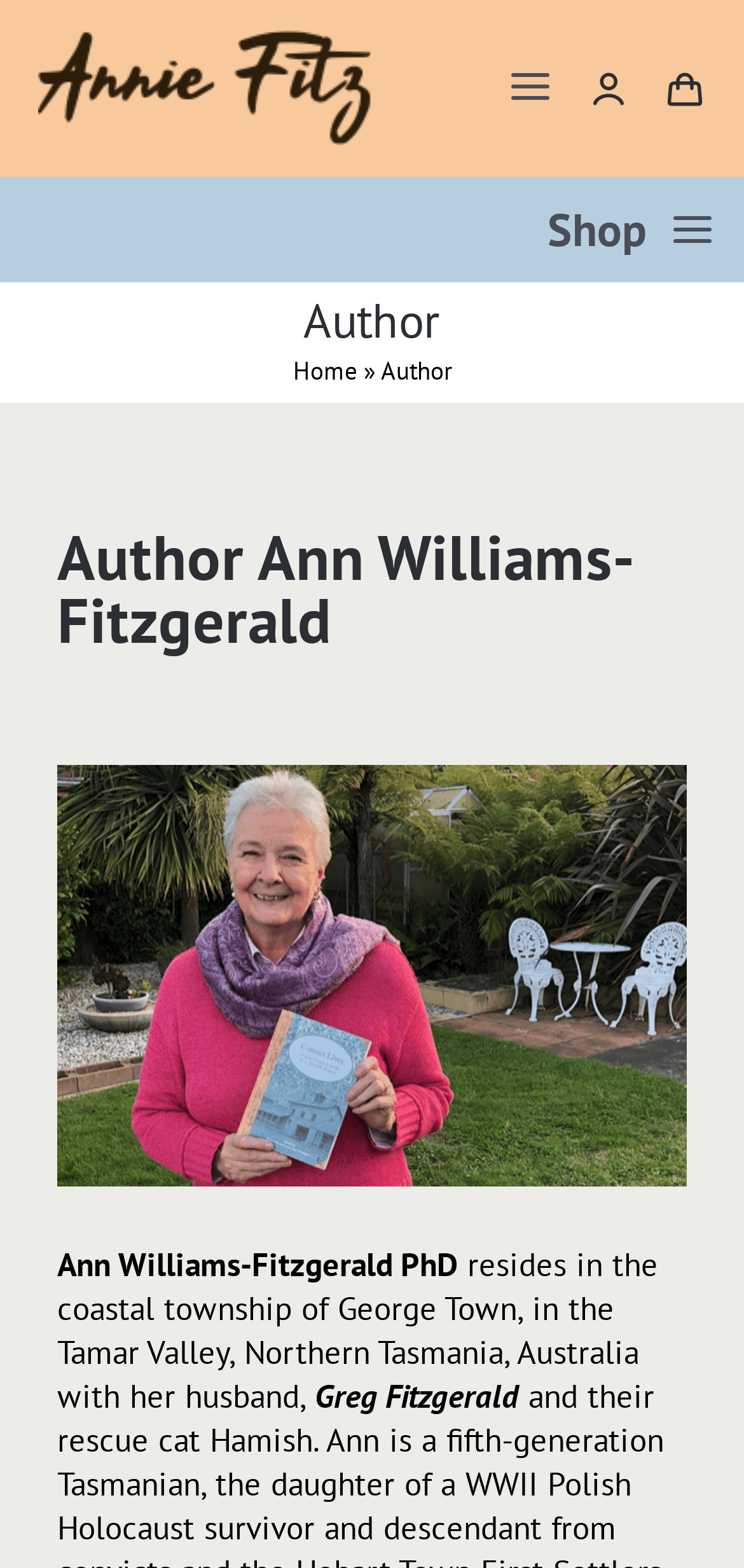What is the location of the author?
Using the visual information, answer the question in a single word or phrase.

Northern Tasmania, Australia